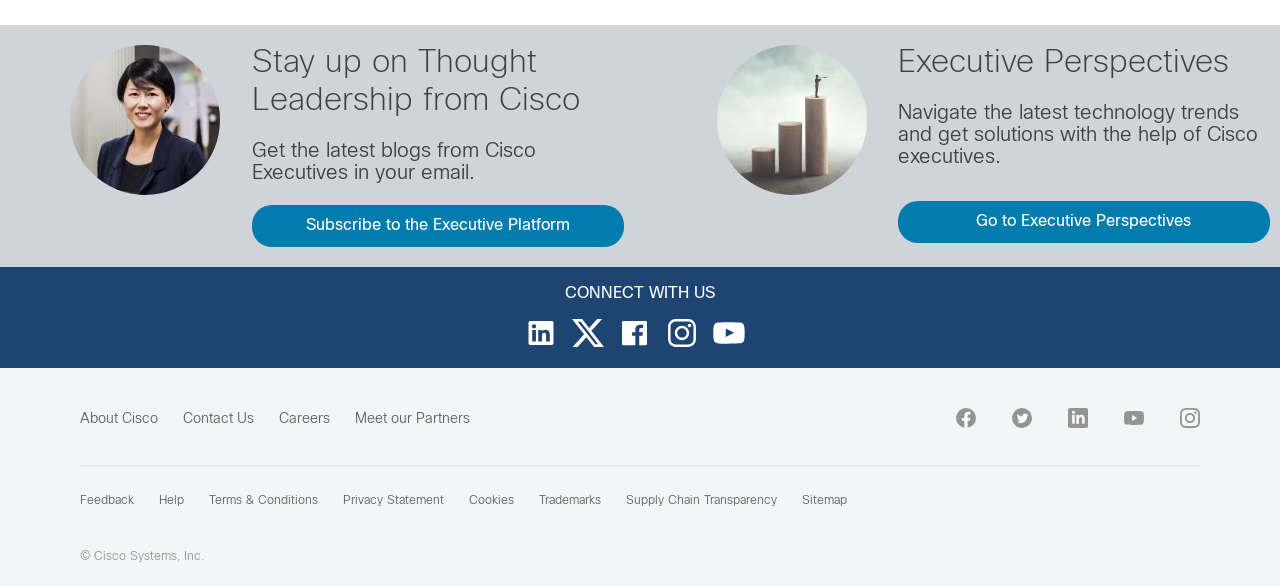What is the purpose of the 'Go to Executive Perspectives' button?
Give a comprehensive and detailed explanation for the question.

The button is located in the section with the heading 'Executive Perspectives' and has a description 'Navigate the latest technology trends and get solutions with the help of Cisco executives.' Therefore, it can be inferred that the purpose of the button is to navigate to the Executive Perspectives section.